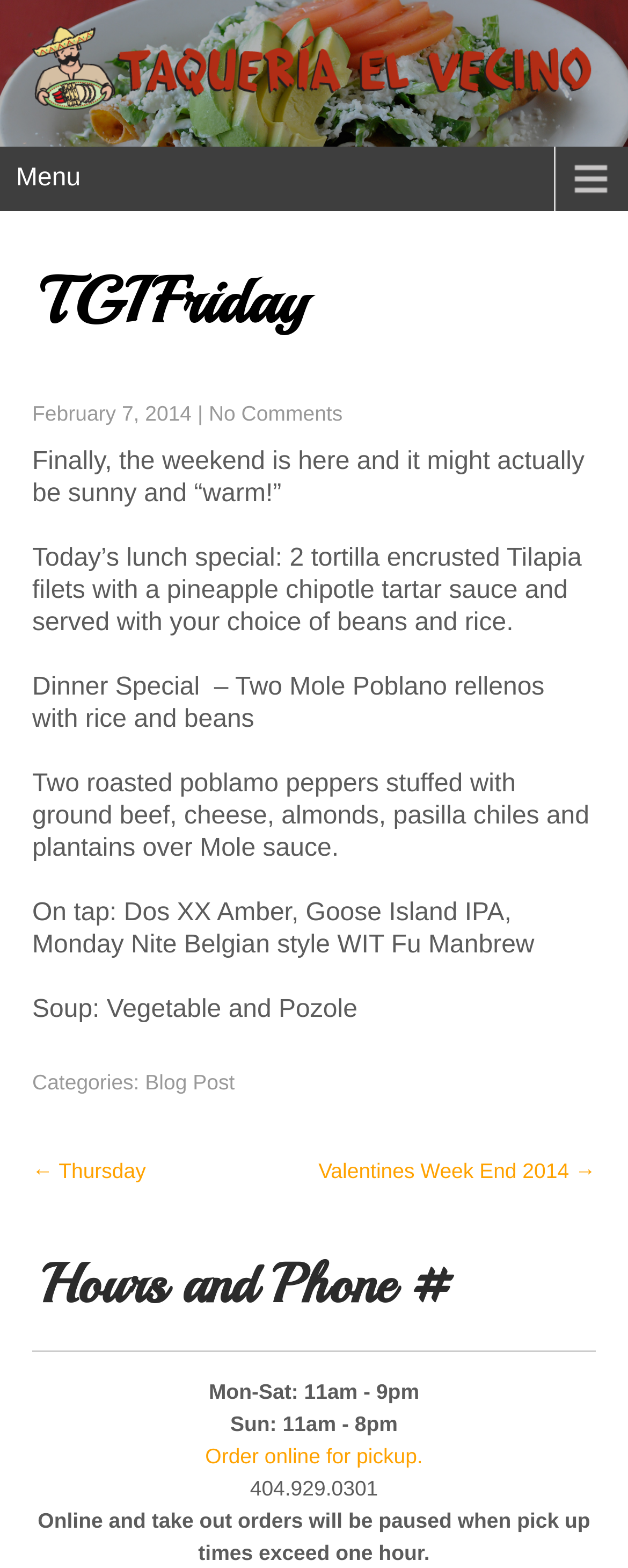What is the name of the beer on tap?
Using the information presented in the image, please offer a detailed response to the question.

I found this answer by looking at the text content of the webpage, specifically the sentence that lists the beers on tap, where it says 'On tap: Dos XX Amber, Goose Island IPA...'.